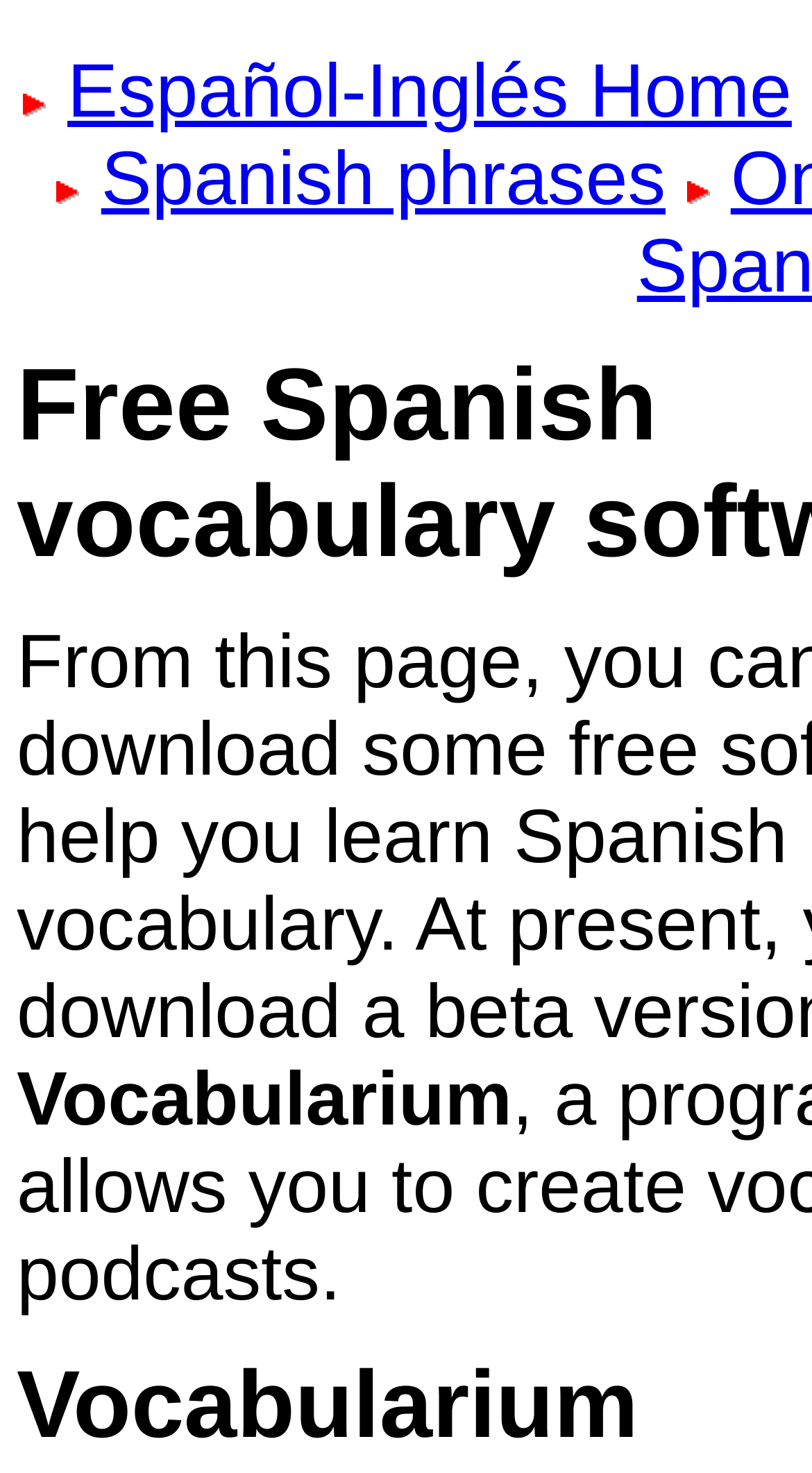Use a single word or phrase to answer the following:
How many links are on the top row of the webpage?

2